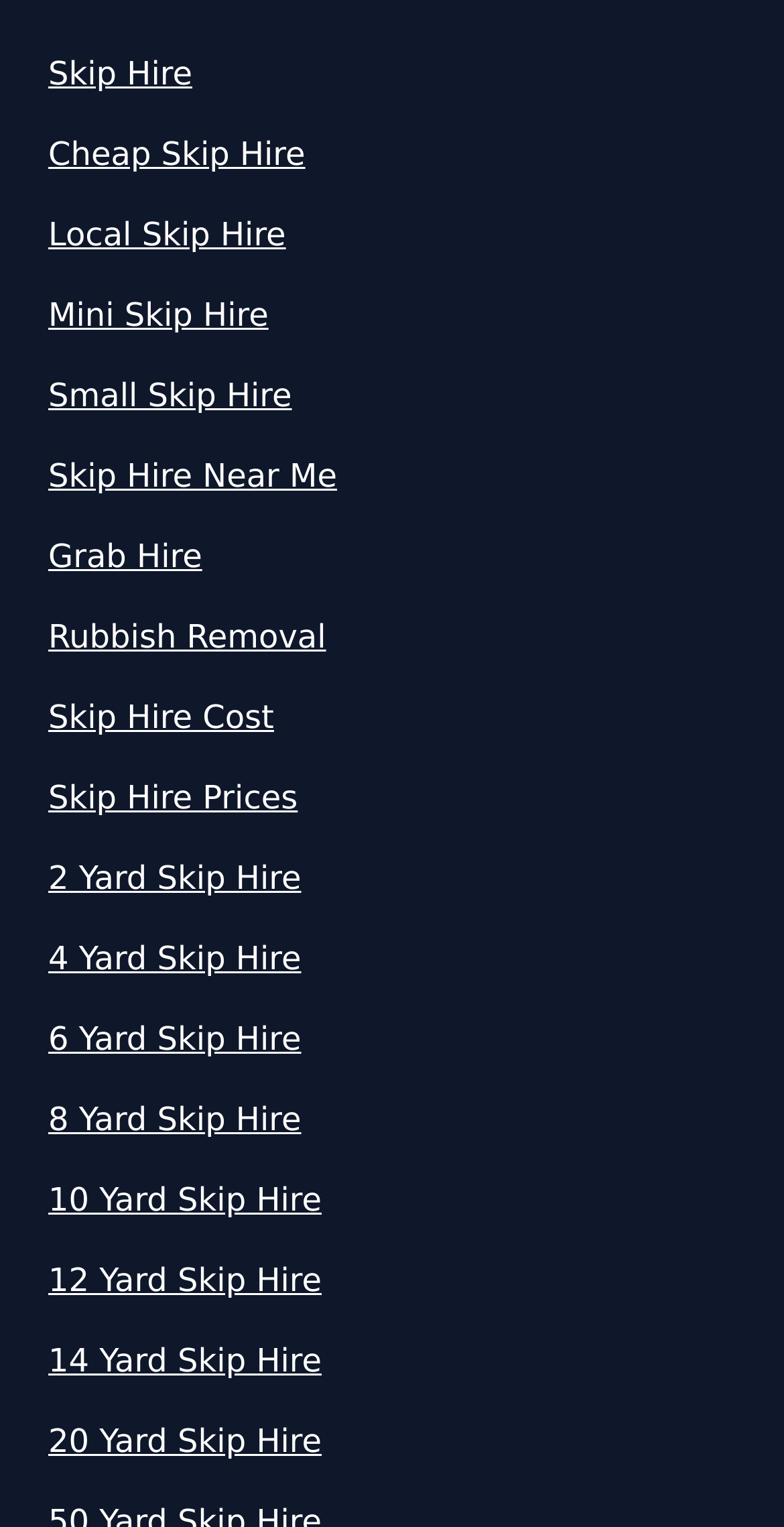Based on the provided description, "Skip Hire", find the bounding box of the corresponding UI element in the screenshot.

[0.062, 0.033, 0.938, 0.065]